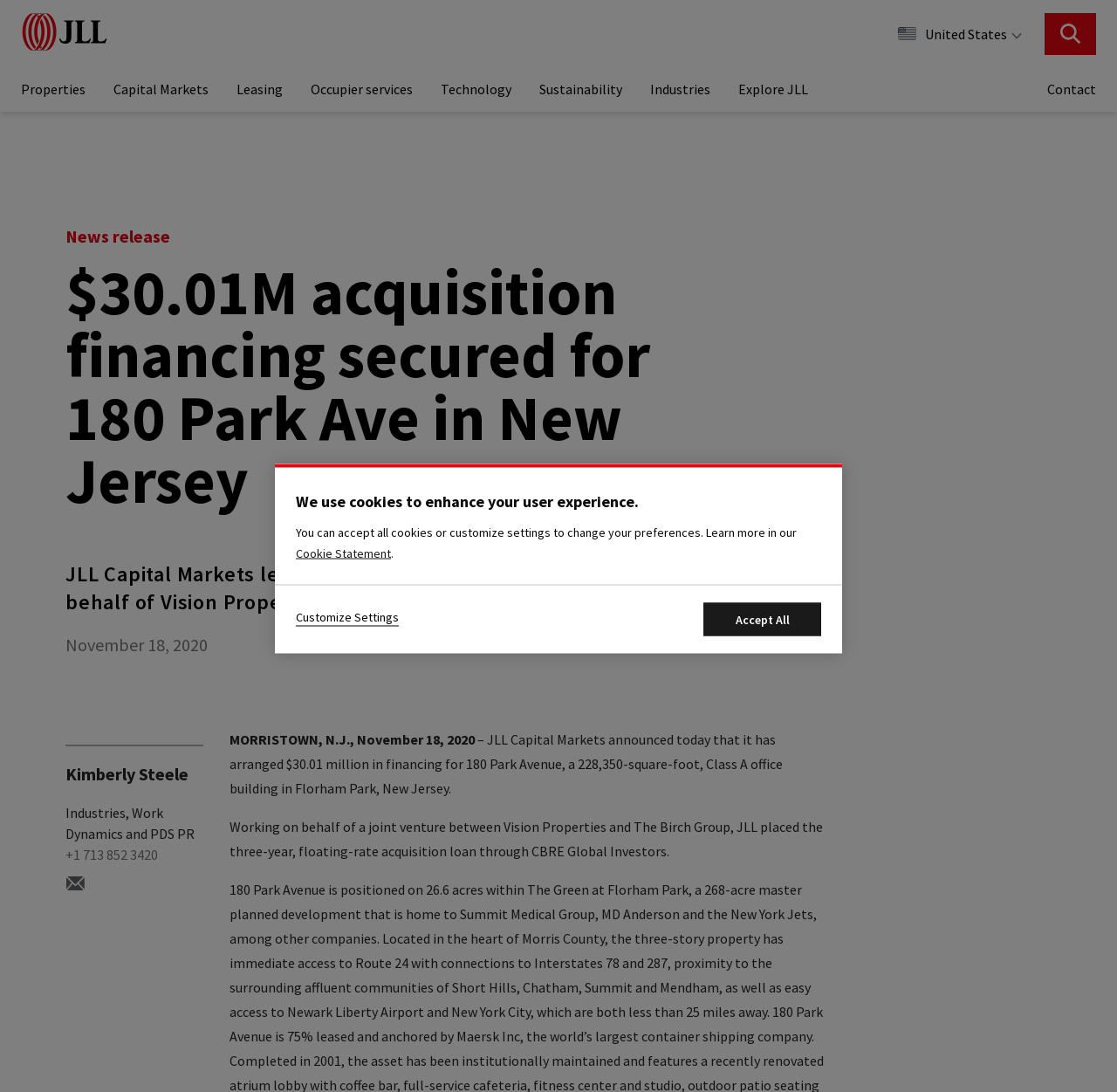Give an in-depth explanation of the webpage layout and content.

The webpage appears to be a news release or article from JLL, a real estate company. At the top left corner, there is a JLL logo, and next to it, a link to skip to the main content. On the top right corner, there are several buttons, including a United States flag, a search button, and a series of buttons for navigating to different sections of the website, such as Properties, Capital Markets, and Contact.

Below the navigation buttons, there is a heading that reads "$30.01M acquisition financing secured for 180 Park Ave in New Jersey". This is followed by a brief summary of the news release, which states that JLL Capital Markets led the financing efforts on behalf of Vision Properties and The Birch Group.

The main content of the news release is divided into several paragraphs. The first paragraph mentions the date of the news release, November 18, 2020, and provides contact information for Kimberly Steele. The subsequent paragraphs provide more details about the financing deal, including the amount and terms of the loan, and the parties involved.

At the bottom of the page, there is a cookie banner that alerts users to the use of cookies on the website. The banner provides options to accept all cookies or customize settings to change preferences.